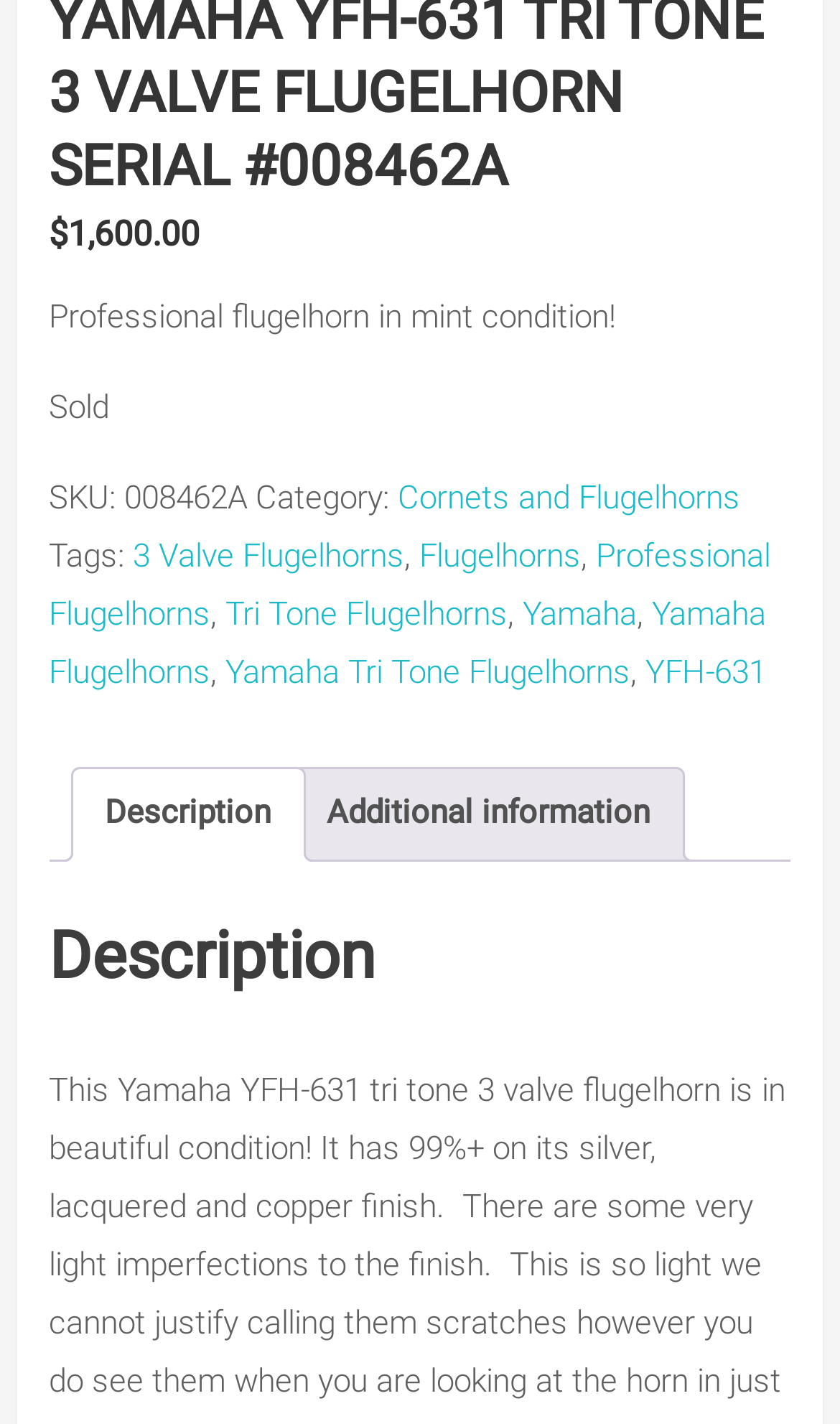Locate the bounding box coordinates of the clickable area to execute the instruction: "Get additional information". Provide the coordinates as four float numbers between 0 and 1, represented as [left, top, right, bottom].

[0.348, 0.538, 0.815, 0.605]